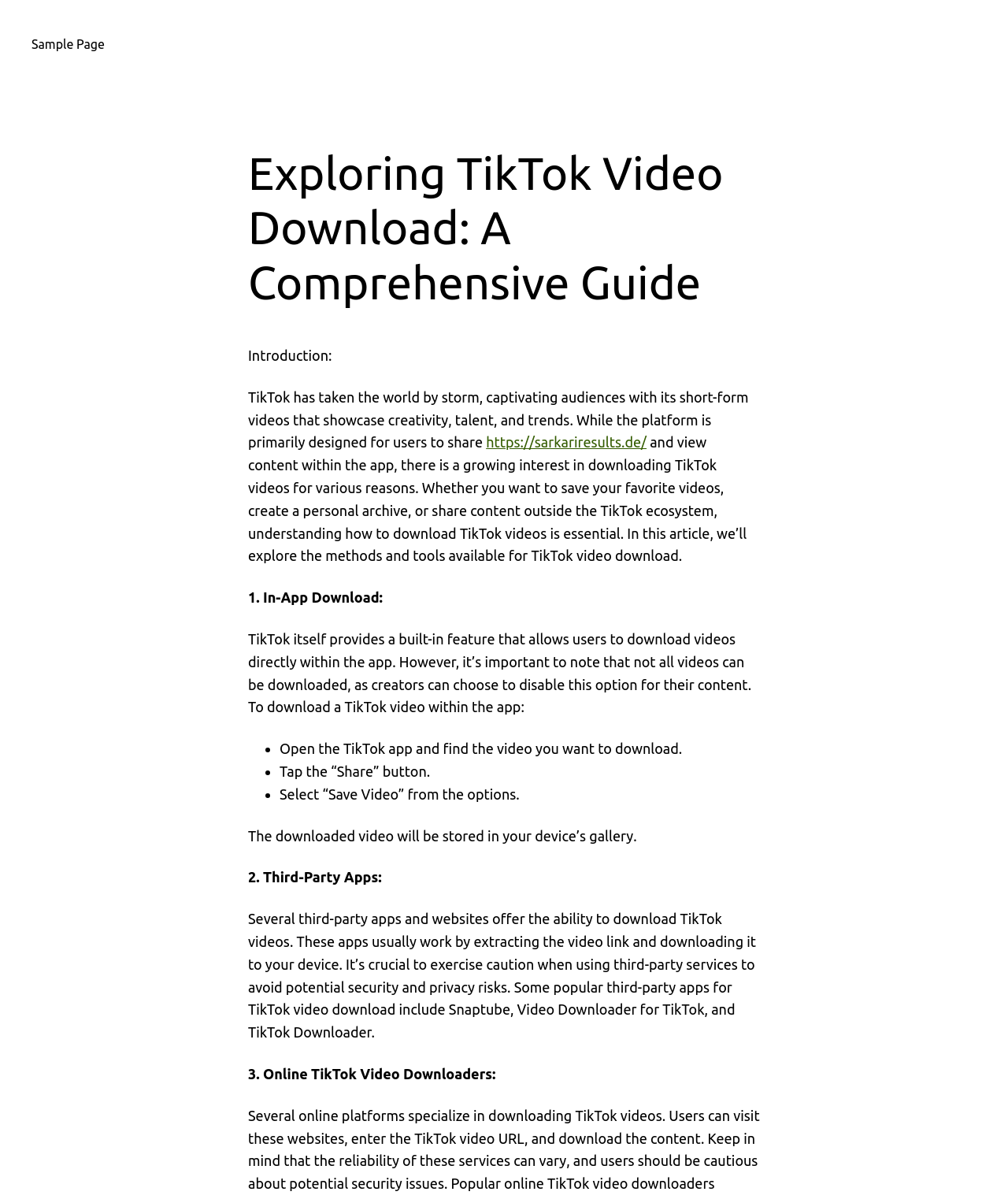Detail the webpage's structure and highlights in your description.

This webpage is a comprehensive guide to downloading TikTok videos. At the top, there is a link to a "Sample Page" on the left side, and a heading that matches the meta description "Exploring TikTok Video Download: A Comprehensive Guide" in the center. 

Below the heading, there is an introduction that explains the popularity of TikTok and the growing interest in downloading its videos. The introduction is followed by a link to an external website, "https://sarkariresults.de/". 

The main content of the webpage is divided into three sections, each with a numbered heading. The first section, "1. In-App Download", explains how to download TikTok videos directly within the app. This section includes a list of three steps to follow, marked with bullet points, which describe how to open the TikTok app, find the video, tap the "Share" button, and select "Save Video" to download the video. 

The second section, "2. Third-Party Apps", discusses the use of third-party apps and websites to download TikTok videos. It warns users to exercise caution when using these services to avoid potential security and privacy risks. 

The third section, "3. Online TikTok Video Downloaders", appears at the bottom of the page, but its content is not fully described in the provided accessibility tree.